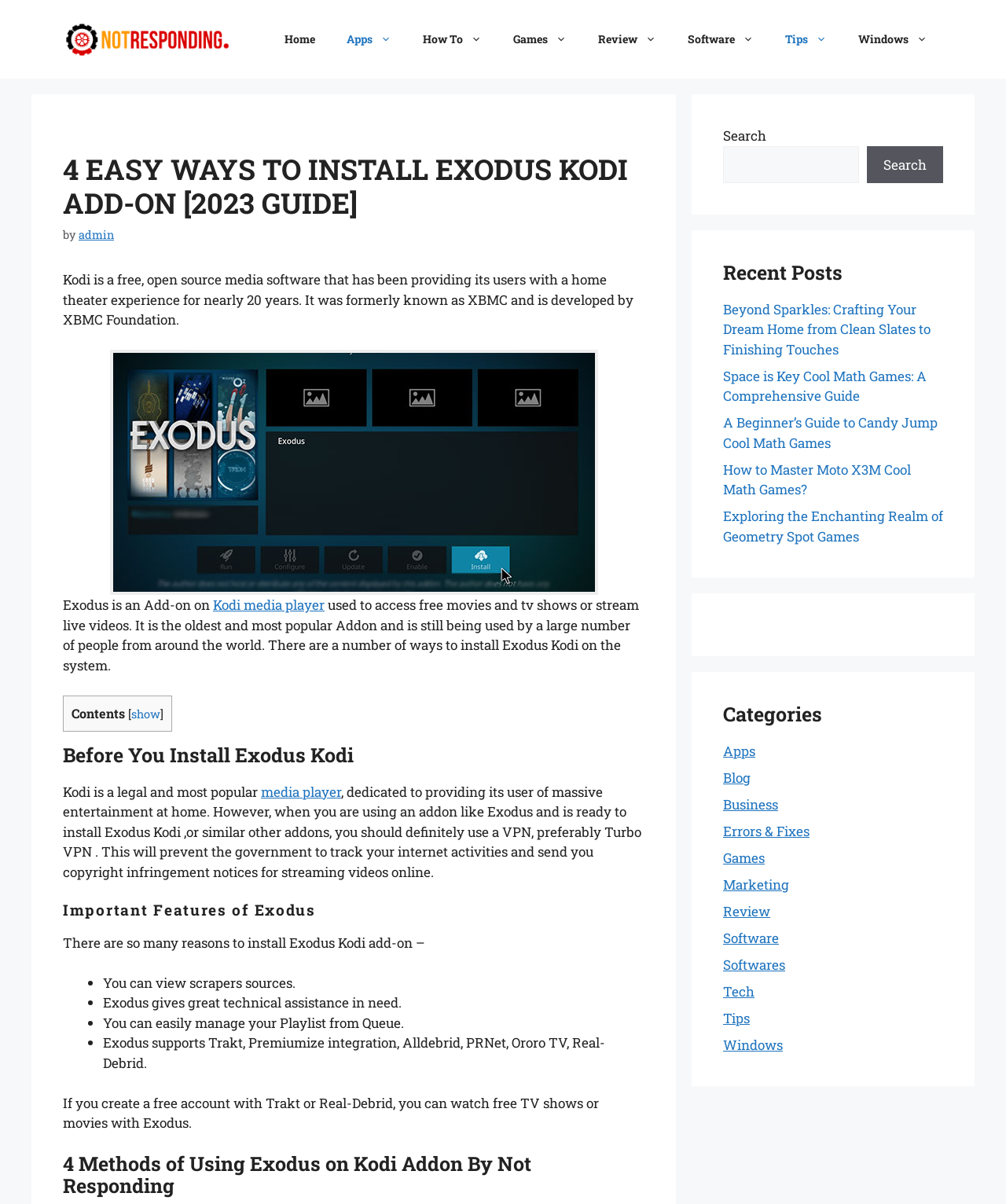Please identify and generate the text content of the webpage's main heading.

4 EASY WAYS TO INSTALL EXODUS KODI ADD-ON [2023 GUIDE]